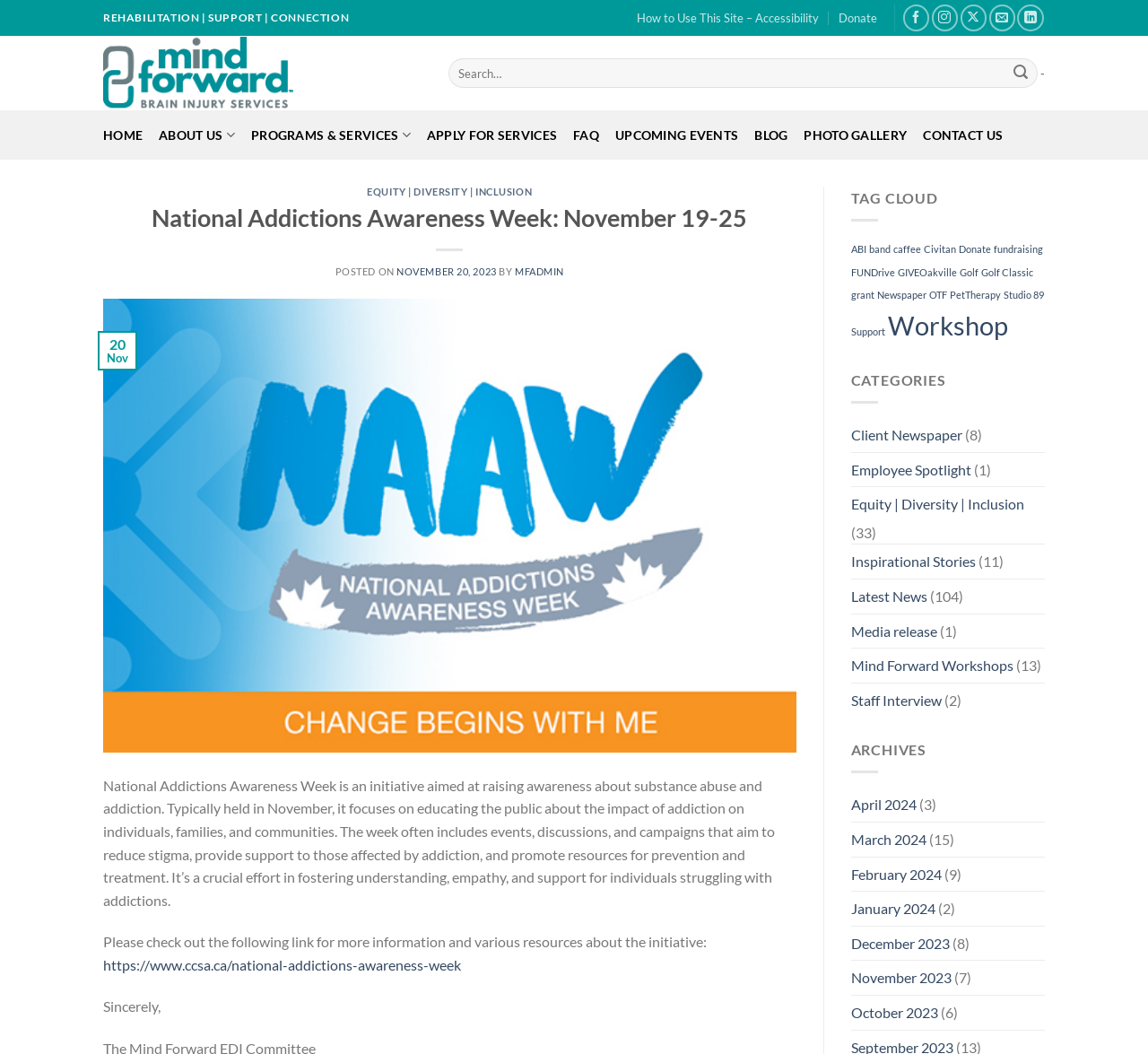Locate the bounding box coordinates of the element I should click to achieve the following instruction: "Follow on Facebook".

[0.787, 0.004, 0.809, 0.03]